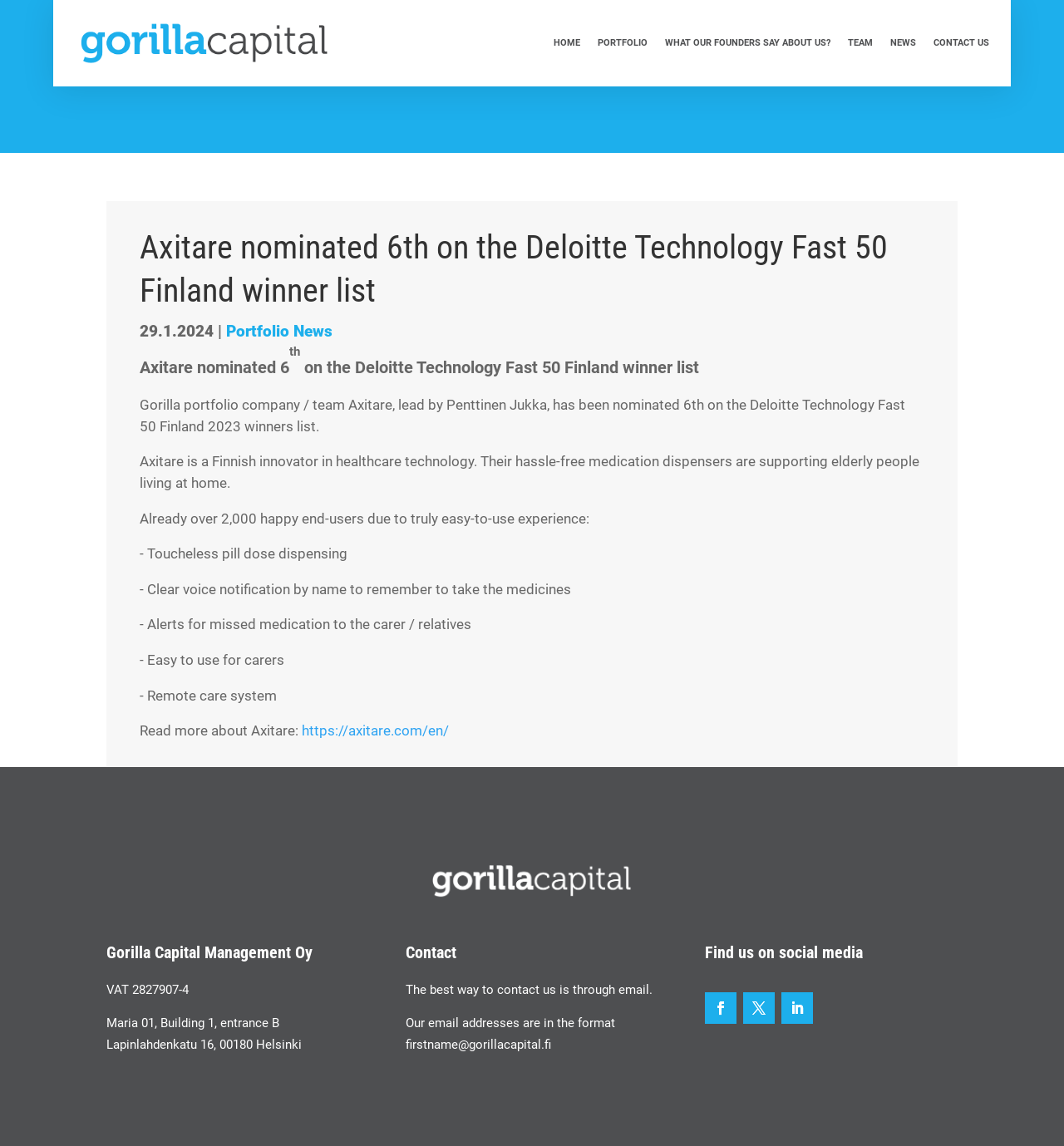What is the name of the building where Gorilla Capital Management Oy is located?
Look at the image and respond with a one-word or short-phrase answer.

Maria 01, Building 1